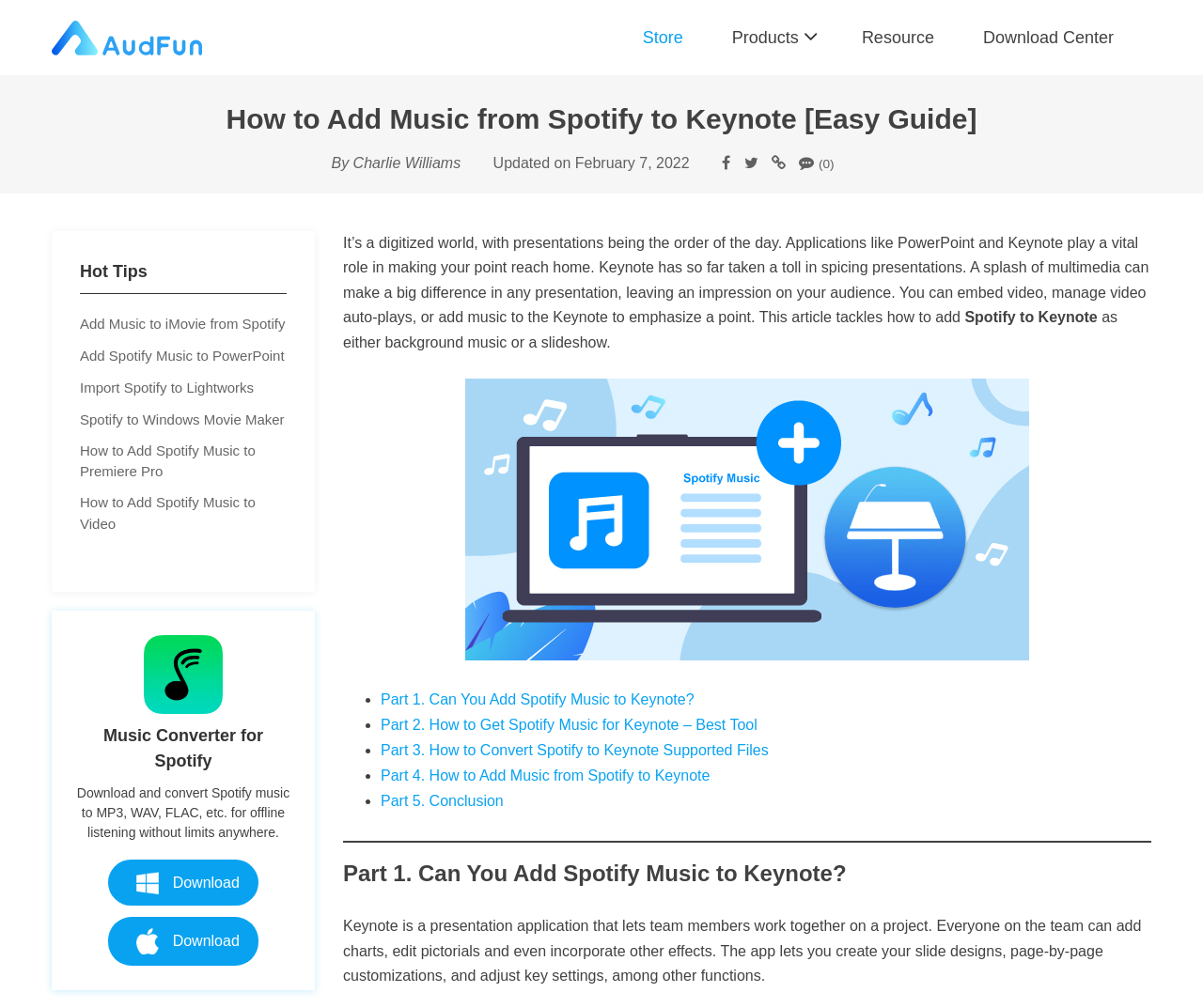Determine the bounding box coordinates for the clickable element required to fulfill the instruction: "Click on the 'Add Music to iMovie from Spotify' link". Provide the coordinates as four float numbers between 0 and 1, i.e., [left, top, right, bottom].

[0.066, 0.311, 0.238, 0.332]